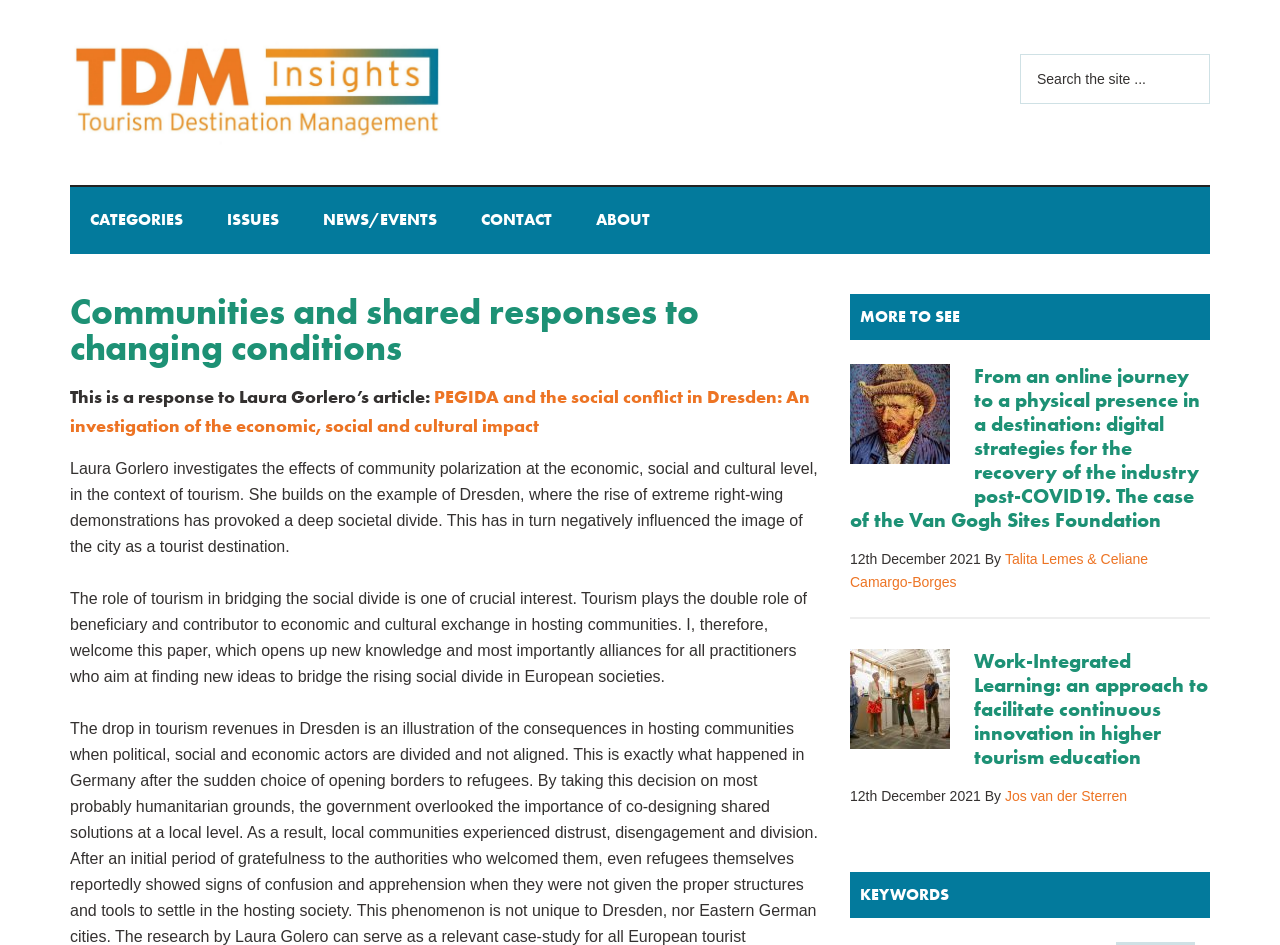What is the purpose of the search bar?
Refer to the image and give a detailed answer to the question.

The search bar is located at the top-right corner of the webpage, and it has a placeholder text that says 'Search the site...'. This suggests that the purpose of the search bar is to allow users to search for specific content within the website.